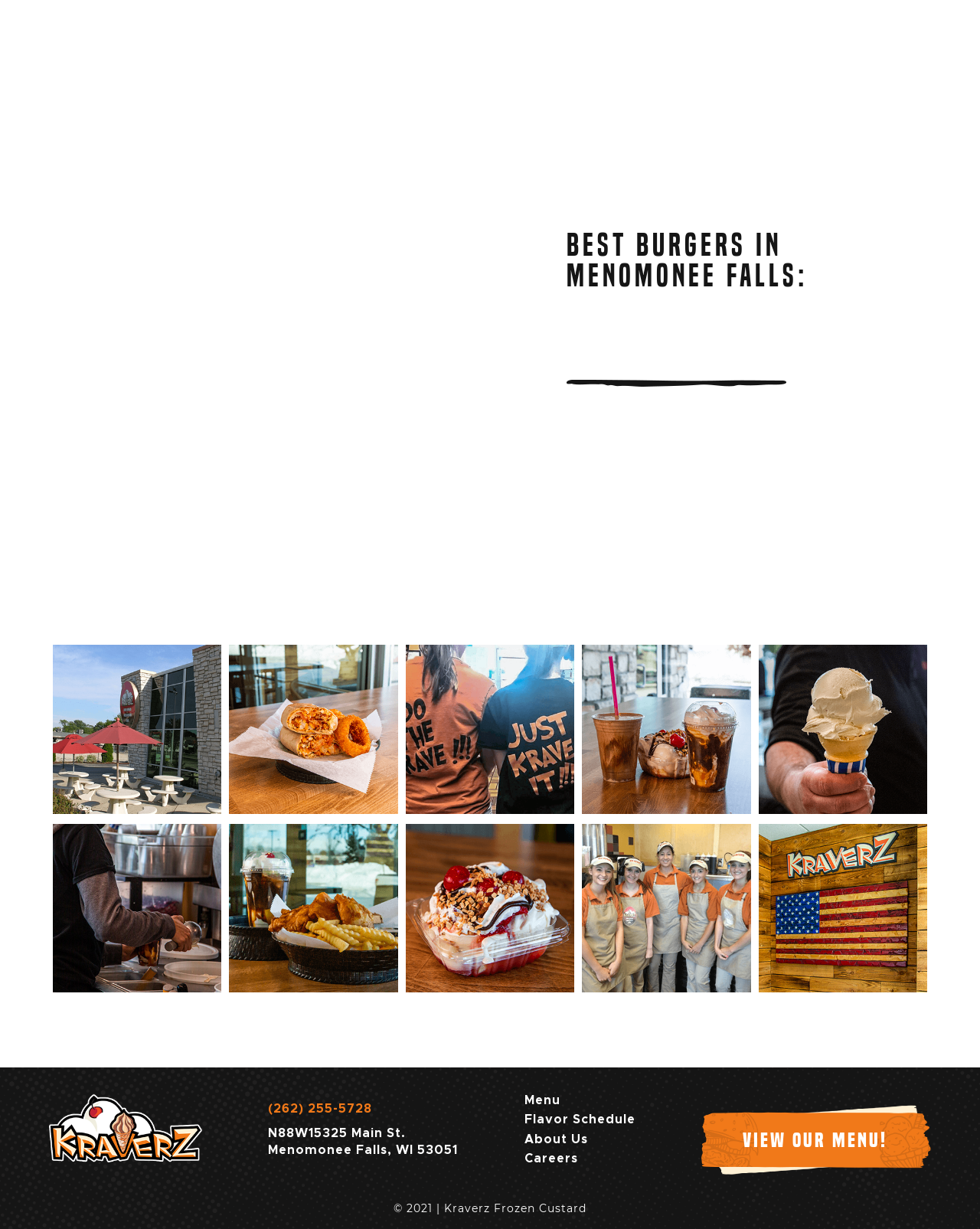What is the name of the restaurant?
Answer the question in a detailed and comprehensive manner.

I found the name 'Kraverz' in multiple places on the webpage, including the images and the address, which suggests that it is the name of the restaurant.